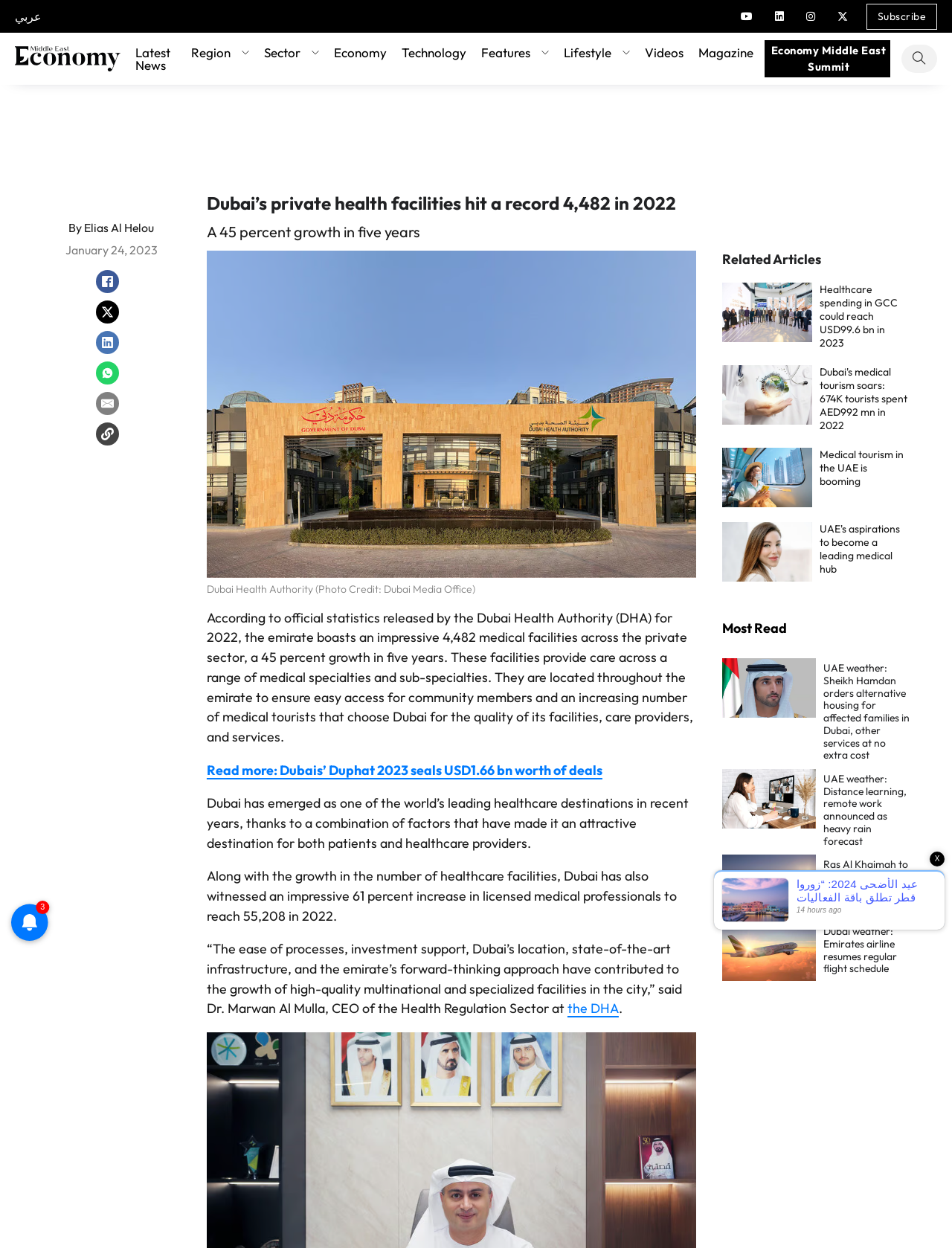What is the percentage growth of medical facilities in five years?
Examine the image closely and answer the question with as much detail as possible.

The article states, 'A 45 percent growth in five years' which indicates the growth rate of medical facilities in Dubai's private sector over a period of five years.